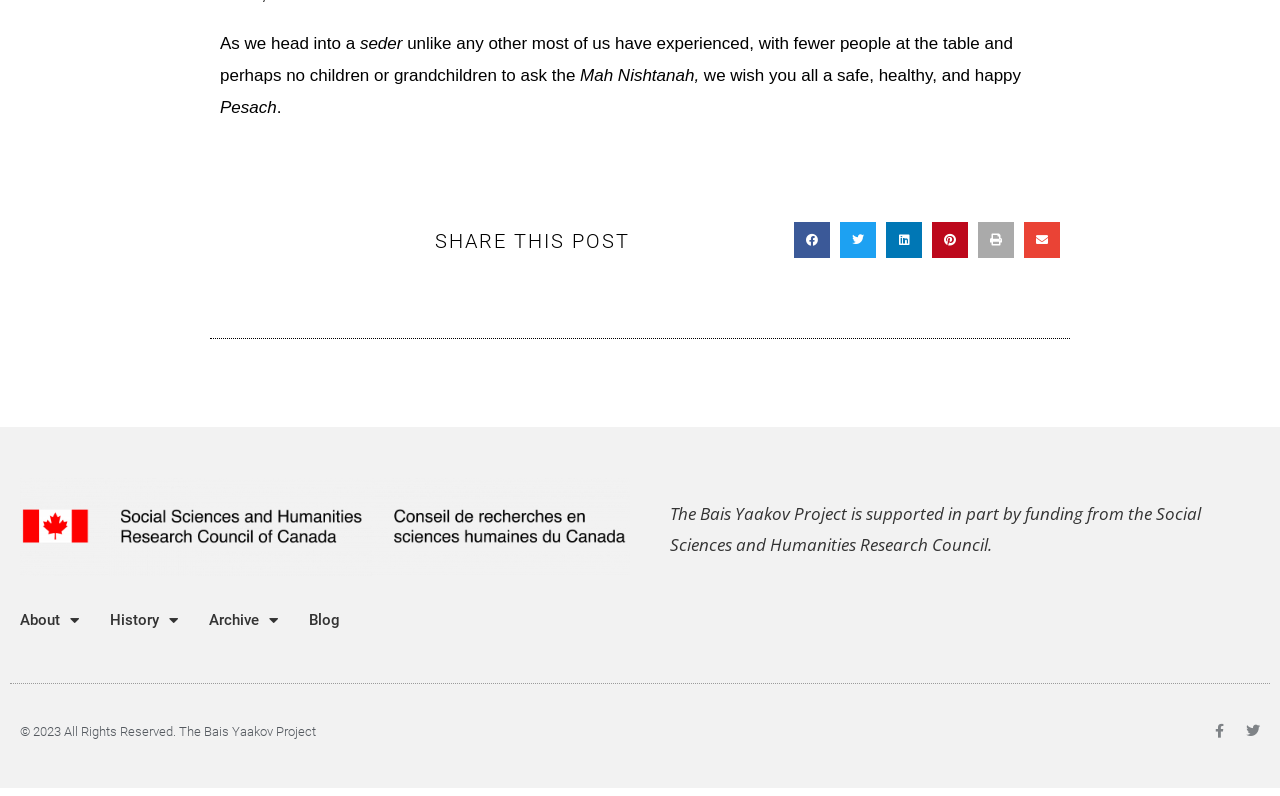Please determine the bounding box coordinates of the area that needs to be clicked to complete this task: 'Share on twitter'. The coordinates must be four float numbers between 0 and 1, formatted as [left, top, right, bottom].

[0.656, 0.279, 0.684, 0.324]